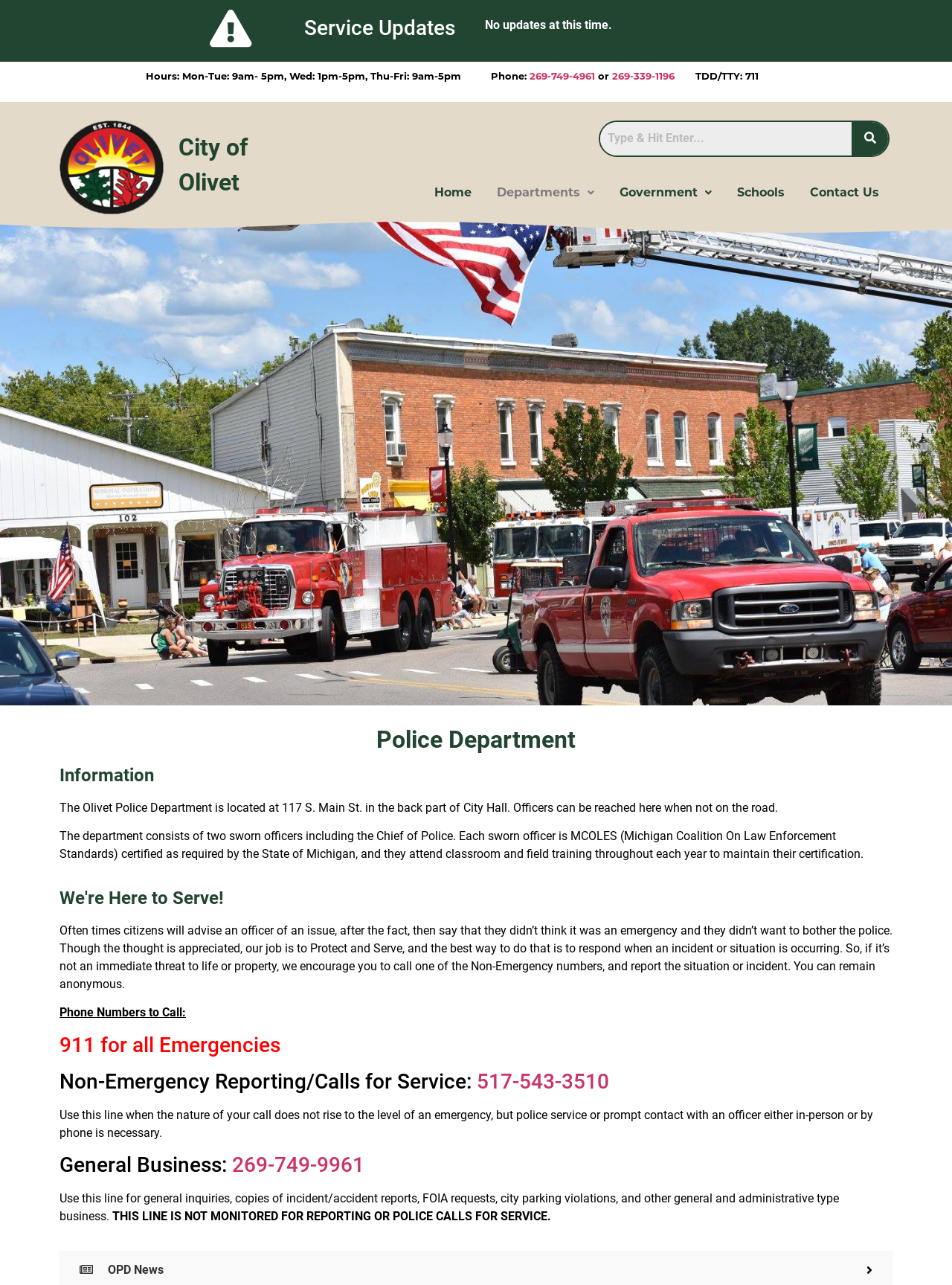How many sworn officers are in the Police Department? Please answer the question using a single word or phrase based on the image.

Two